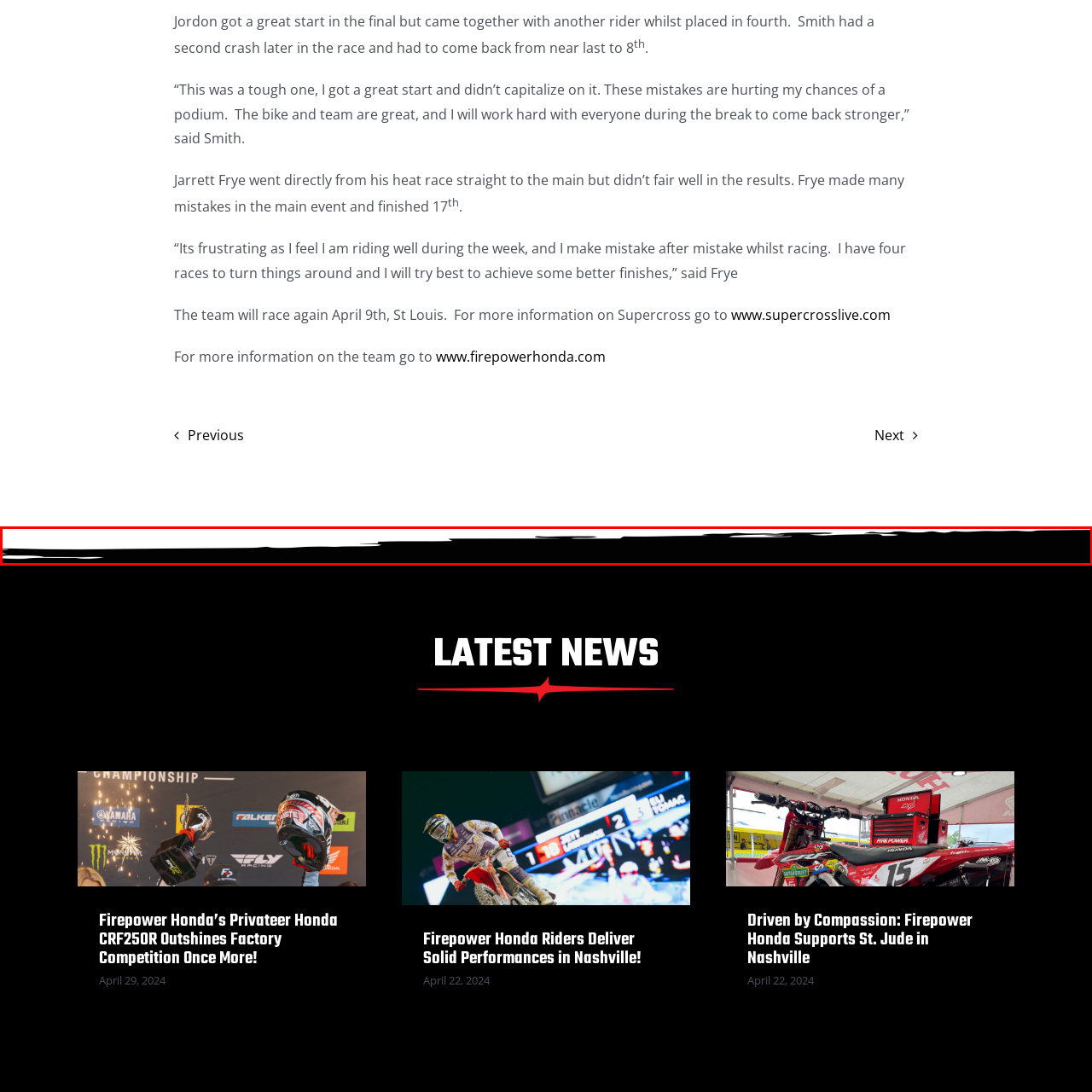Give a comprehensive description of the picture highlighted by the red border.

The image displayed highlights a moment from a recent motorcycle race, showcasing the dynamic nature of the sport. Accompanied by commentary detailing the challenges faced by riders such as Jordon and Smith, the image captures the essence of competition. Jordon experienced a promising start but encountered difficulties, placing him in a tumultuous race scenario. Similarly, Smith made comments reflecting on his struggles, emphasizing the pressures and mistakes that can alter race outcomes. This scene underscores the competitive spirit prevalent in the motocross world, resonating with fans as the team prepares for their next event on April 9th in St. Louis. For more information about the sport and teams, links to relevant websites are available.